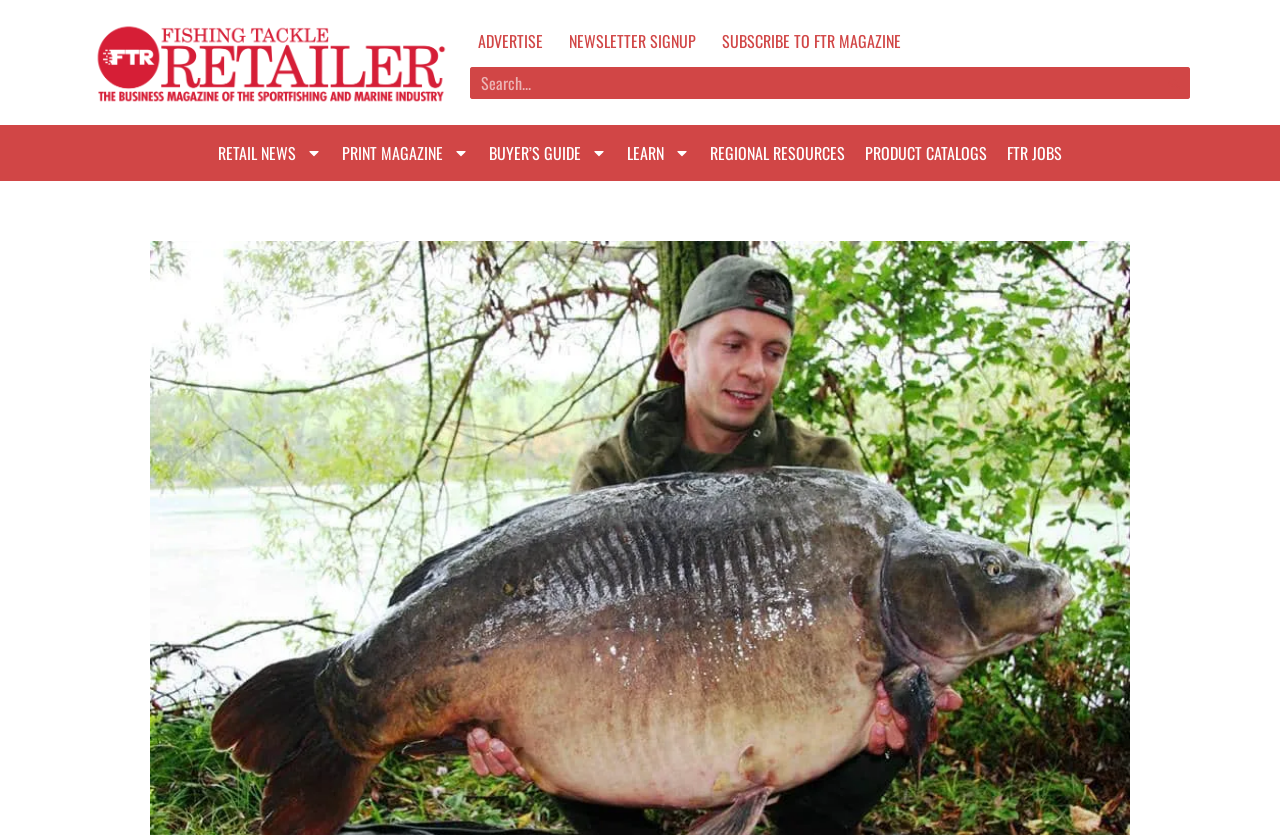Give the bounding box coordinates for the element described by: "Search".

[0.905, 0.081, 0.93, 0.119]